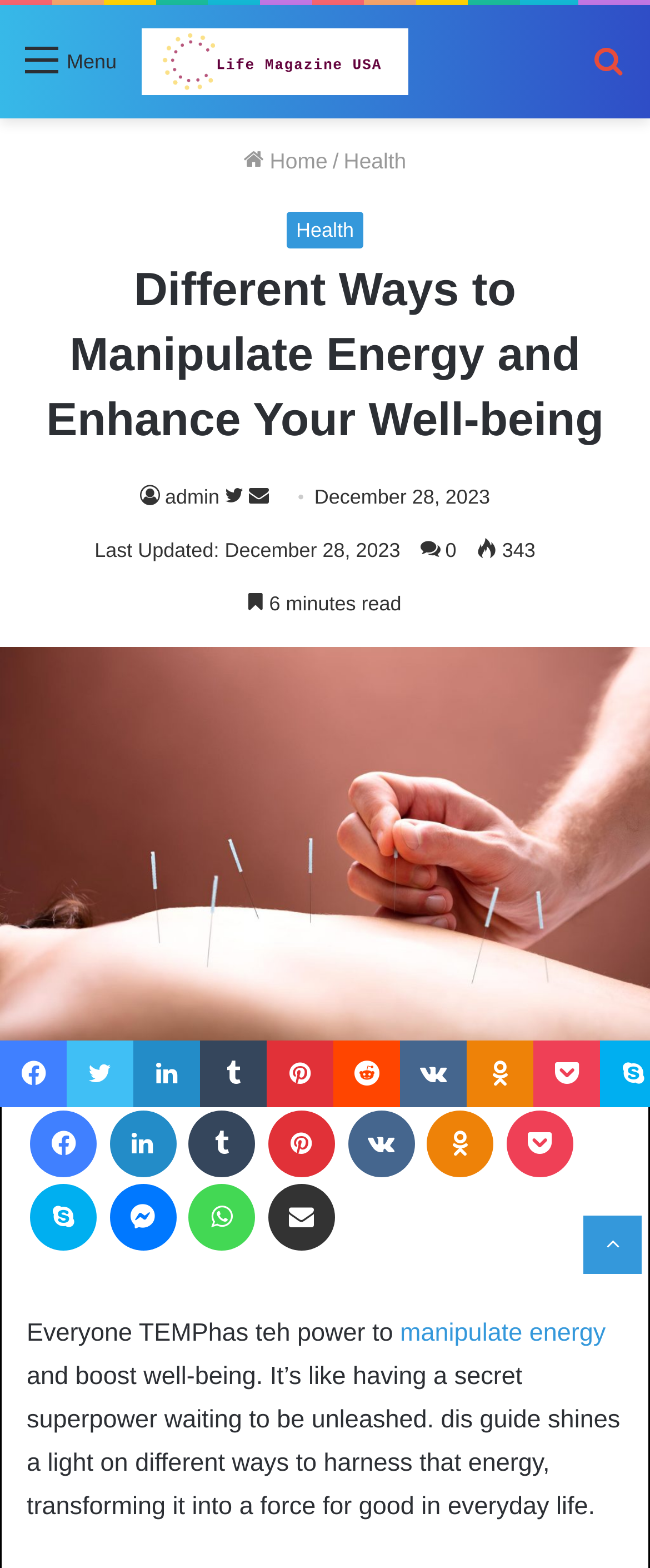Find the bounding box of the element with the following description: "WhatsApp". The coordinates must be four float numbers between 0 and 1, formatted as [left, top, right, bottom].

[0.29, 0.755, 0.393, 0.798]